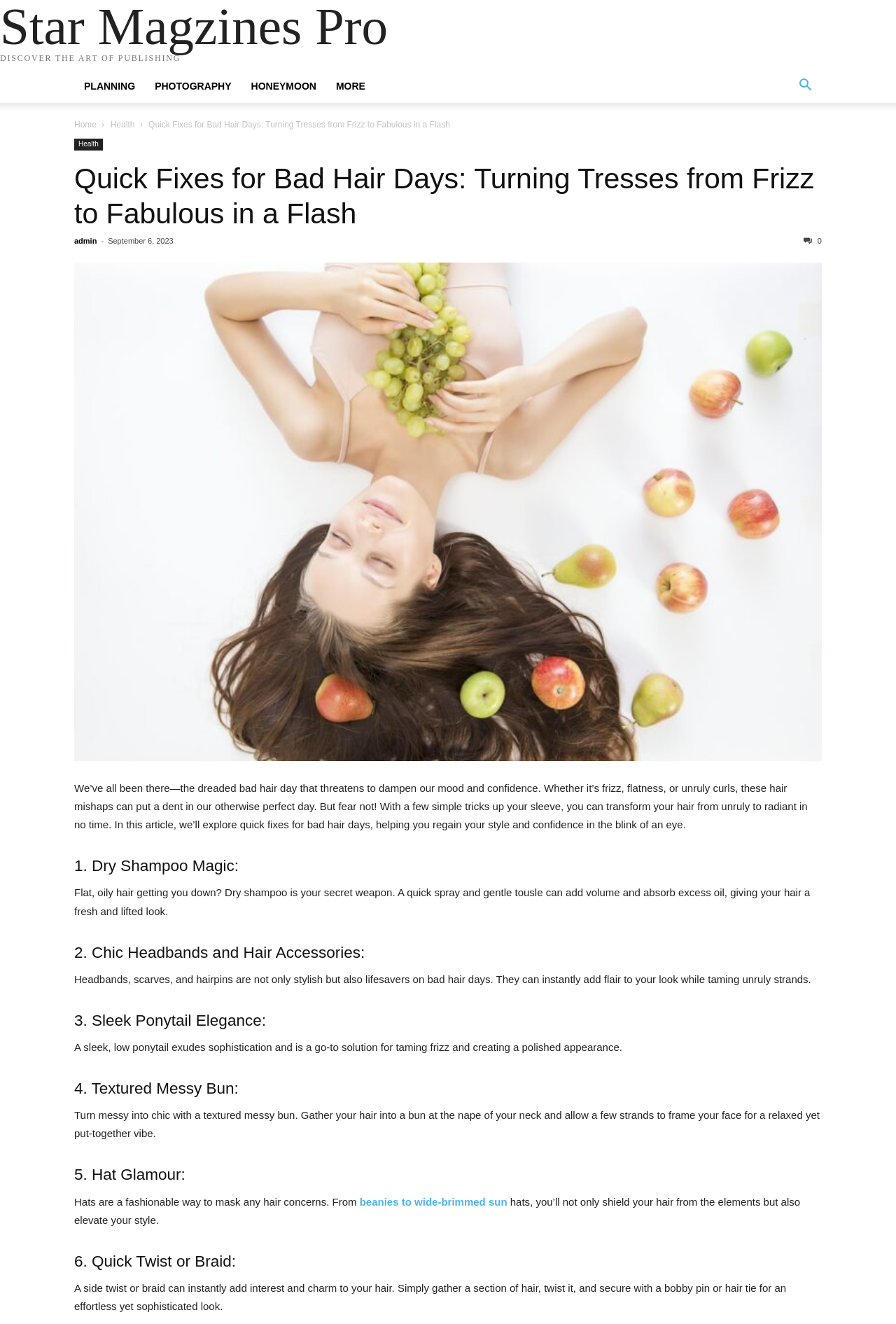Describe the webpage in detail, including text, images, and layout.

This webpage is about quick fixes for bad hair days, with a focus on transforming hair from unruly to radiant in a short amount of time. At the top of the page, there is a navigation menu with links to "Star Magzines Pro", "PLANNING", "PHOTOGRAPHY", "HONEYMOON", and "MORE". Below this menu, there is a button with an icon and a link to "Home" and "Health".

The main content of the page is an article with a title "Quick Fixes for Bad Hair Days: Turning Tresses from Frizz to Fabulous in a Flash". The article is divided into six sections, each with a heading and a brief description of a quick fix for bad hair days. The sections are: "1. Dry Shampoo Magic", "2. Chic Headbands and Hair Accessories", "3. Sleek Ponytail Elegance", "4. Textured Messy Bun", "5. Hat Glamour", and "6. Quick Twist or Braid".

Each section has a brief paragraph describing the quick fix, and there is an image related to the article above the first section. The article is written in a conversational tone, with a friendly and encouraging approach to helping readers overcome bad hair days.

At the bottom of the page, there are links to "admin" and a timestamp indicating that the article was published on September 6, 2023. There is also a social media link with an icon.